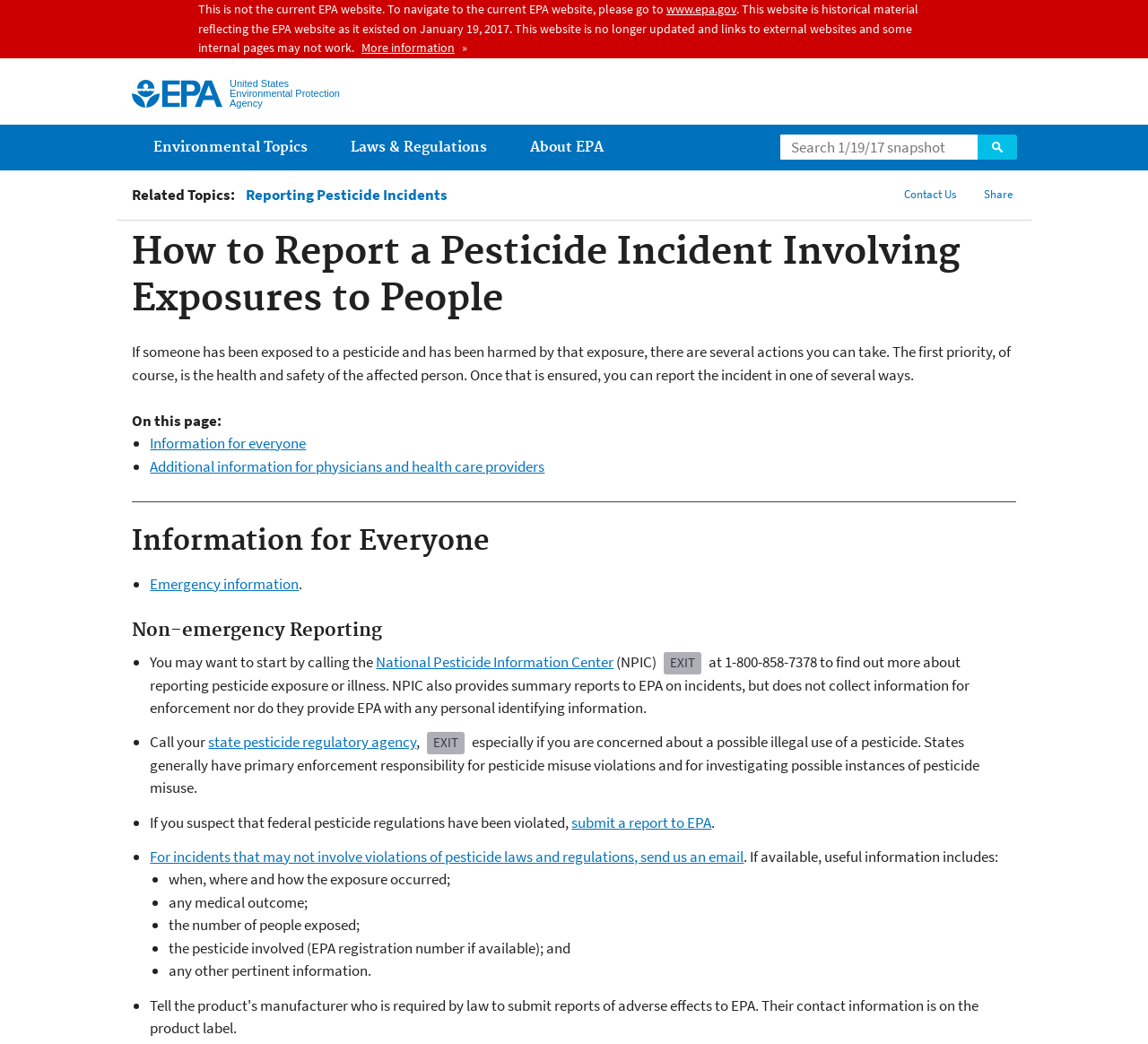How many ways are there to report a pesticide incident?
Refer to the image and answer the question using a single word or phrase.

Three